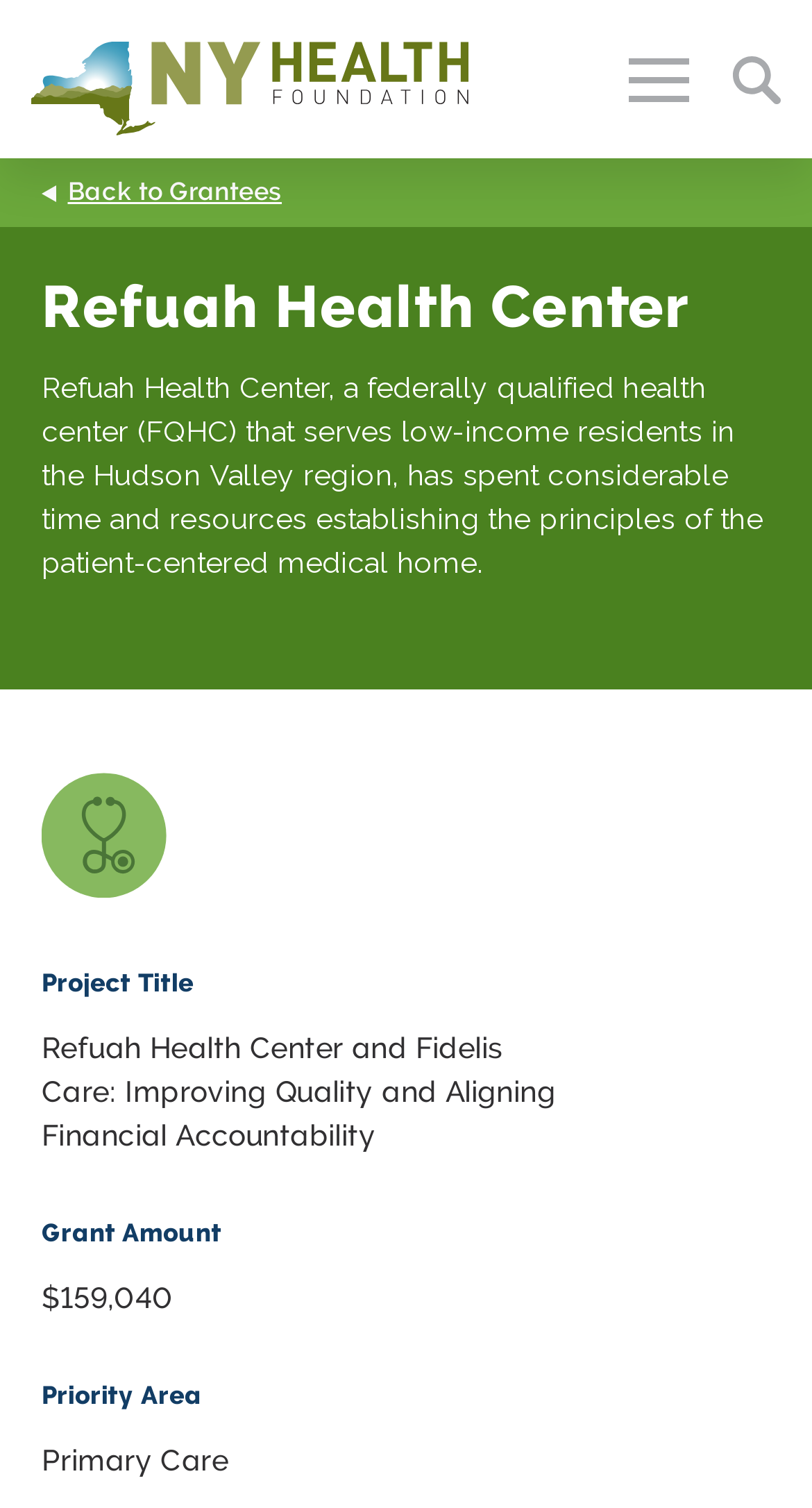Refer to the image and provide an in-depth answer to the question: 
What is the priority area of the project?

I found the answer by looking at the 'Priority Area' heading element and its corresponding StaticText element which contains the priority area.